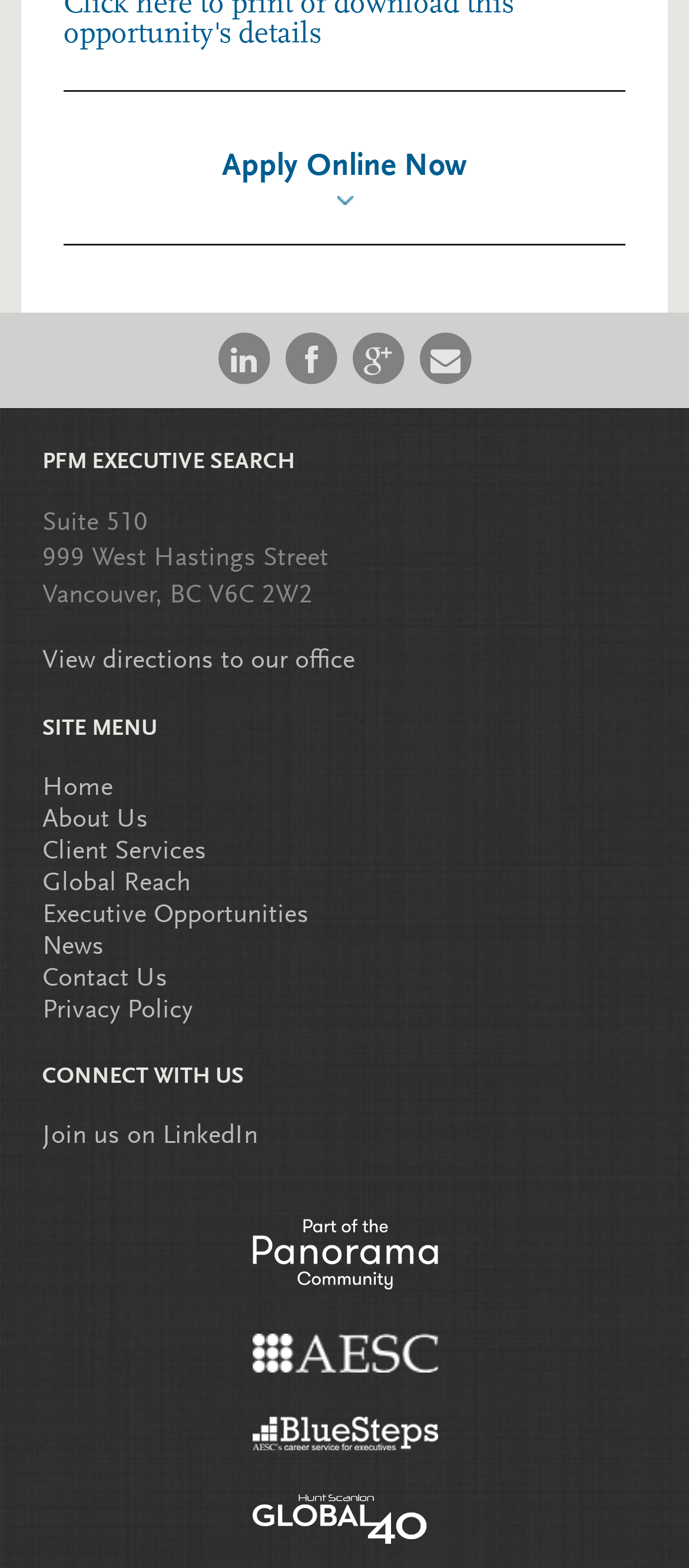Predict the bounding box of the UI element based on this description: "View directions to our office".

[0.062, 0.412, 0.515, 0.429]